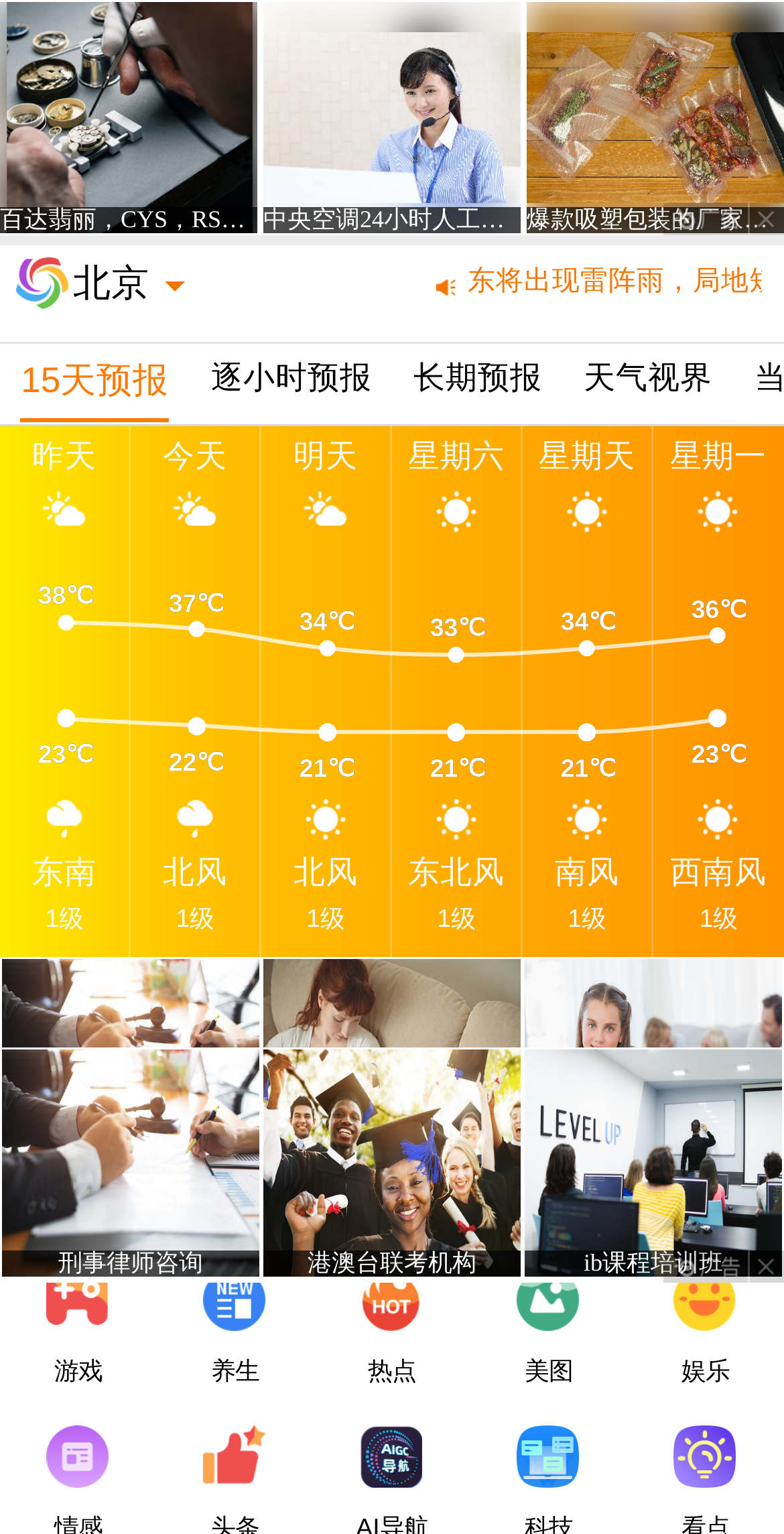What are the different types of forecasts available?
Give a detailed response to the question by analyzing the screenshot.

I can see several links on the webpage that provide different types of forecasts. The links are '15天预报', '逐小时预报', and '长期预报', which translate to 15-day forecast, hourly forecast, and long-term forecast respectively.